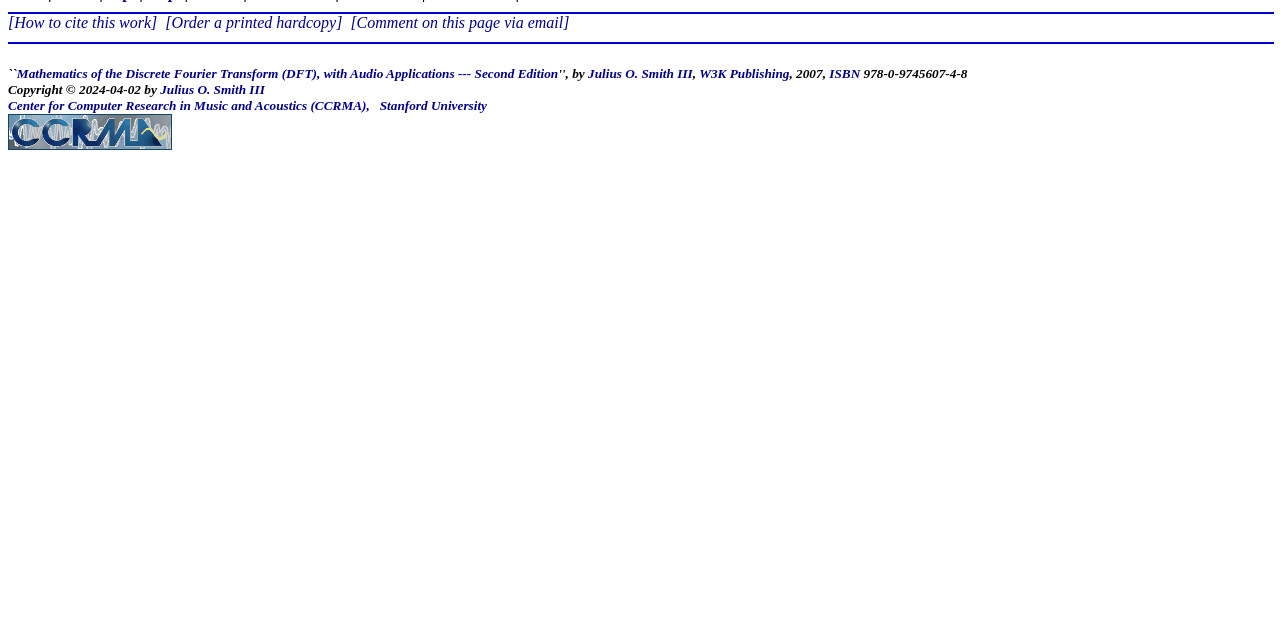Identify the bounding box of the UI element described as follows: "[Order a printed hardcopy]". Provide the coordinates as four float numbers in the range of 0 to 1 [left, top, right, bottom].

[0.129, 0.022, 0.267, 0.048]